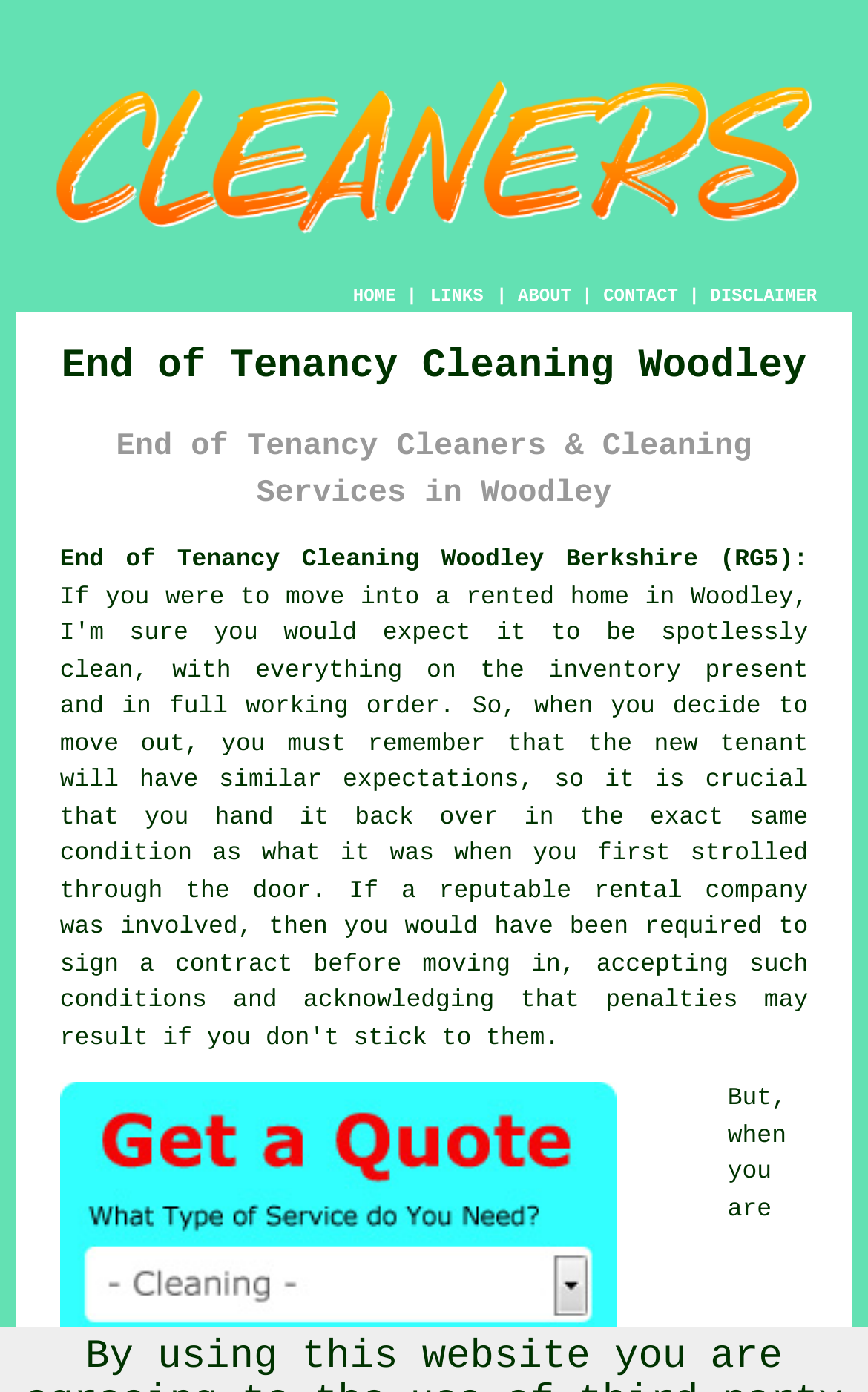Locate the primary heading on the webpage and return its text.

End of Tenancy Cleaning Woodley